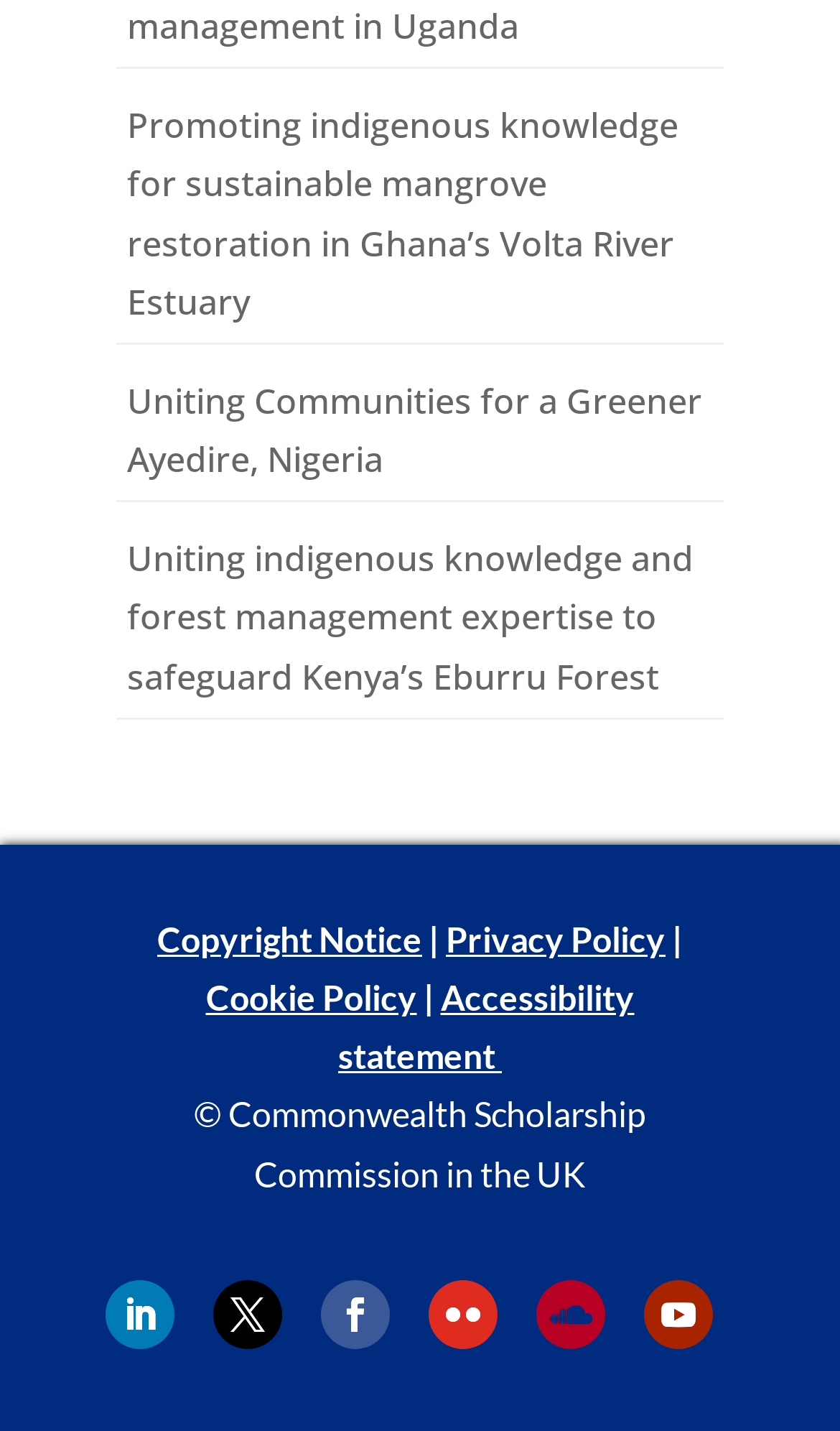Use a single word or phrase to respond to the question:
Is there a privacy policy link on the webpage?

Yes